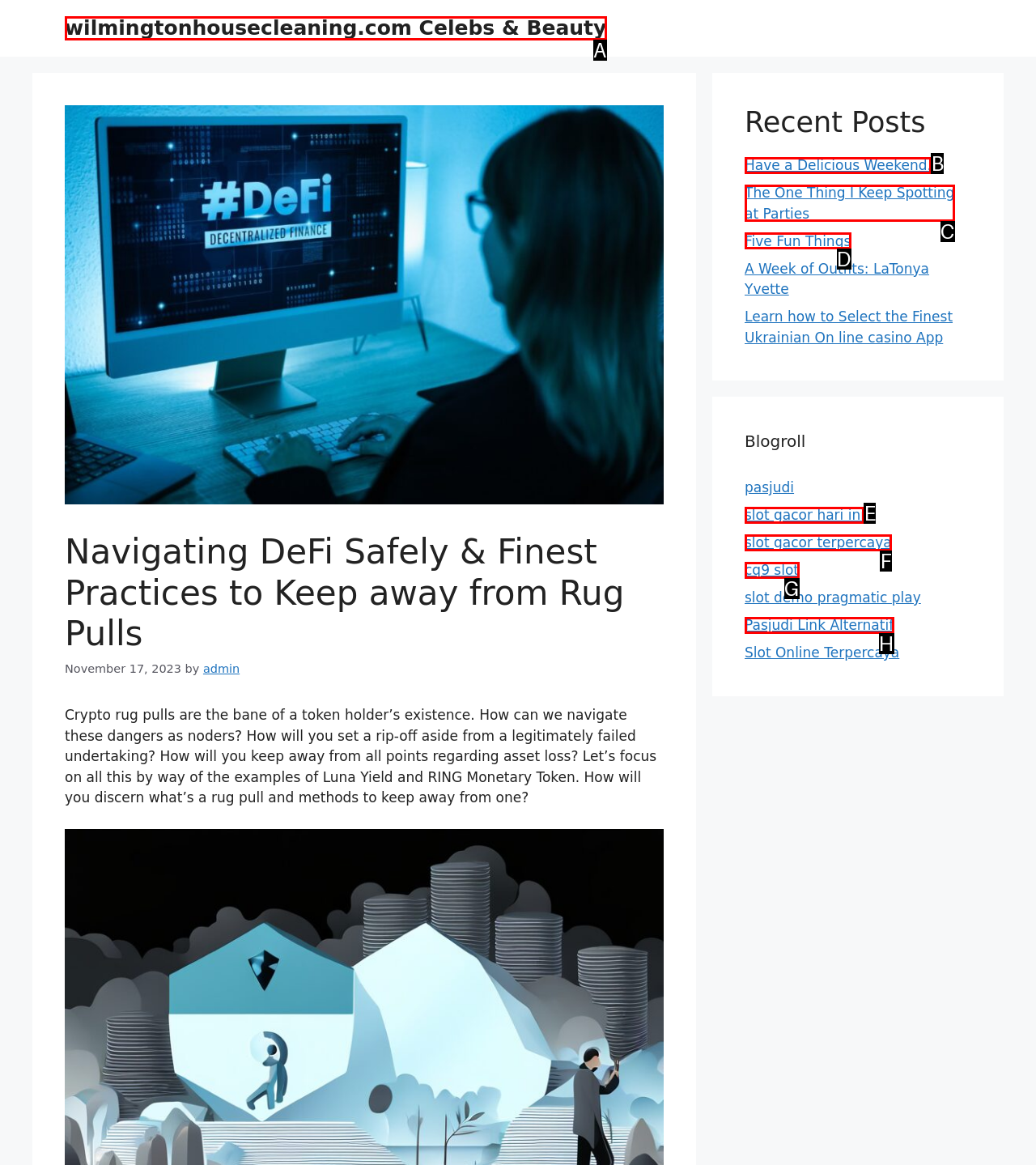Given the description: cq9 slot, identify the matching HTML element. Provide the letter of the correct option.

G